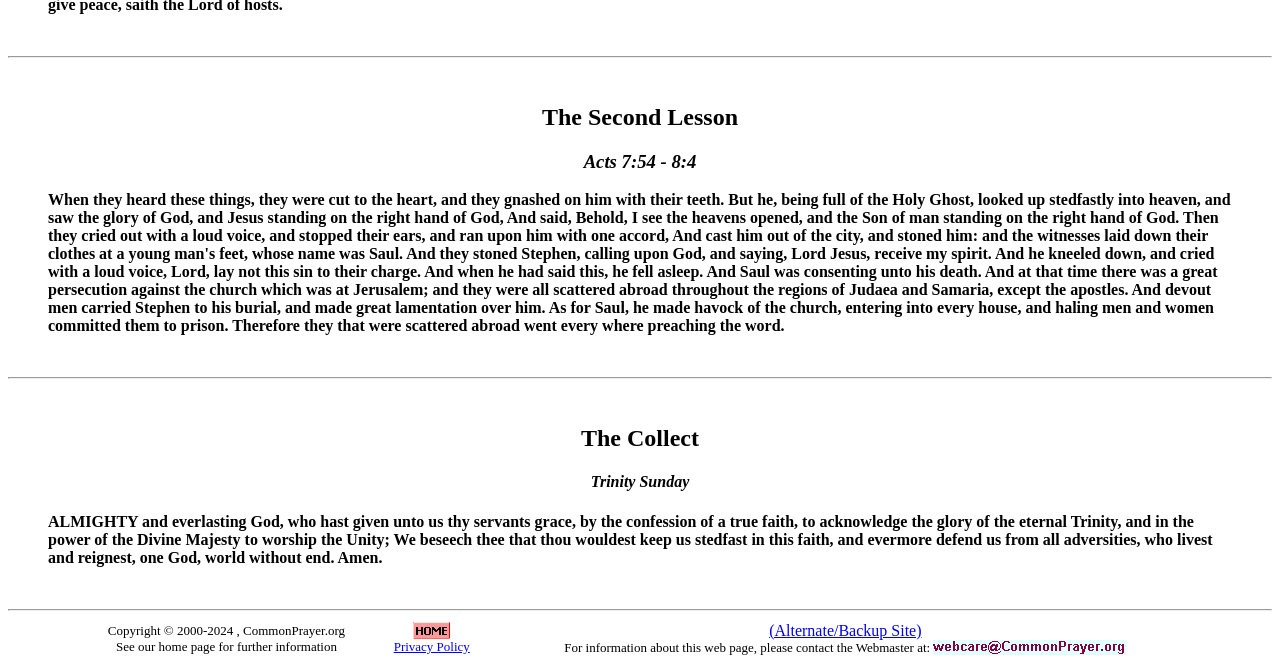Consider the image and give a detailed and elaborate answer to the question: 
What is the title of the second lesson?

The title of the second lesson can be found in the heading element with the text 'Acts 7:54 - 8:4', which is located below the heading element with the text 'The Second Lesson'.